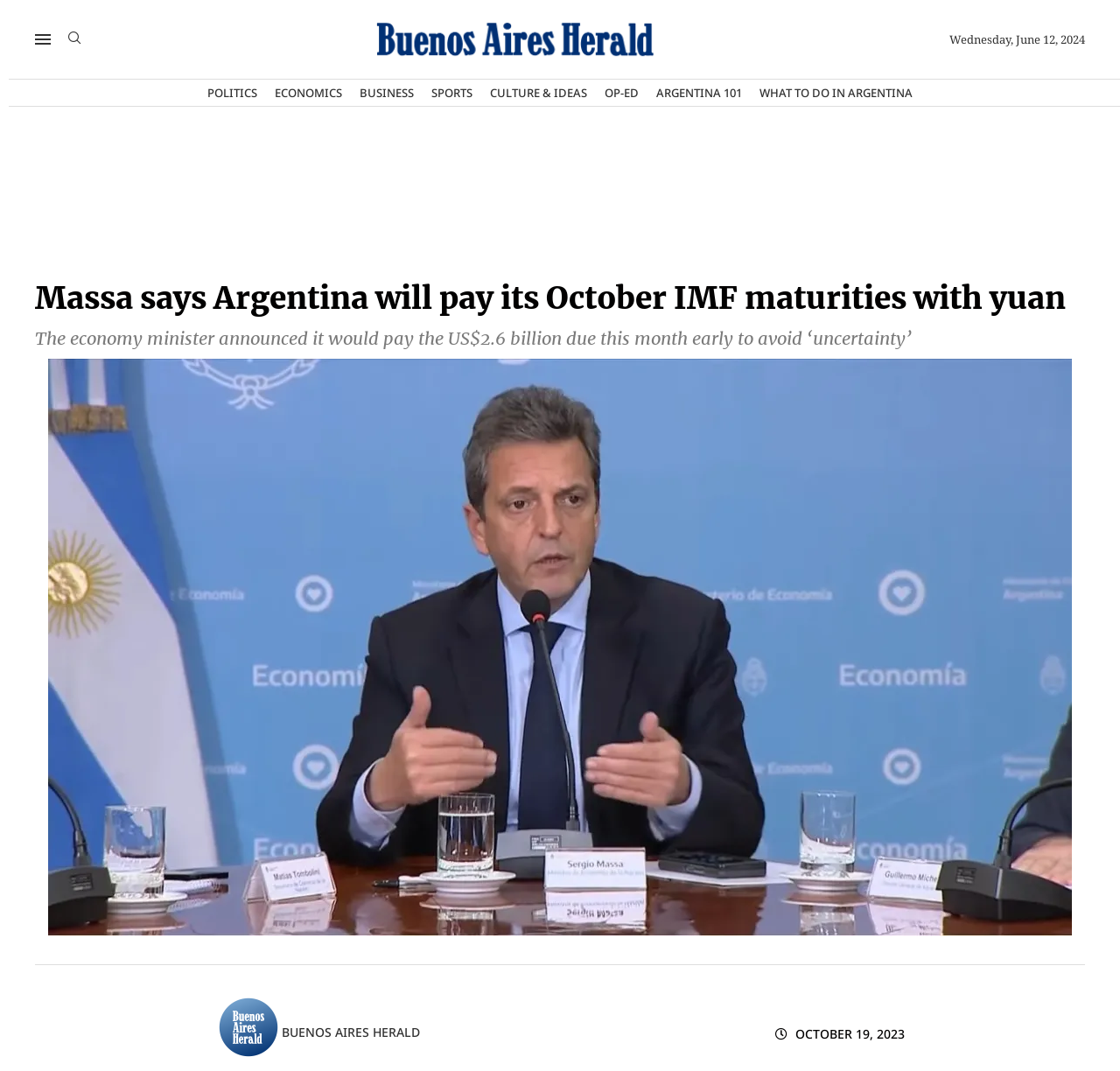Analyze the image and provide a detailed answer to the question: What categories are available on the website?

The question can be answered by looking at the link elements at the top of the webpage, which lists various categories such as POLITICS, ECONOMICS, BUSINESS, SPORTS, CULTURE & IDEAS, OP-ED, ARGENTINA 101, and WHAT TO DO IN ARGENTINA. From this, we can infer that these are the categories available on the website.